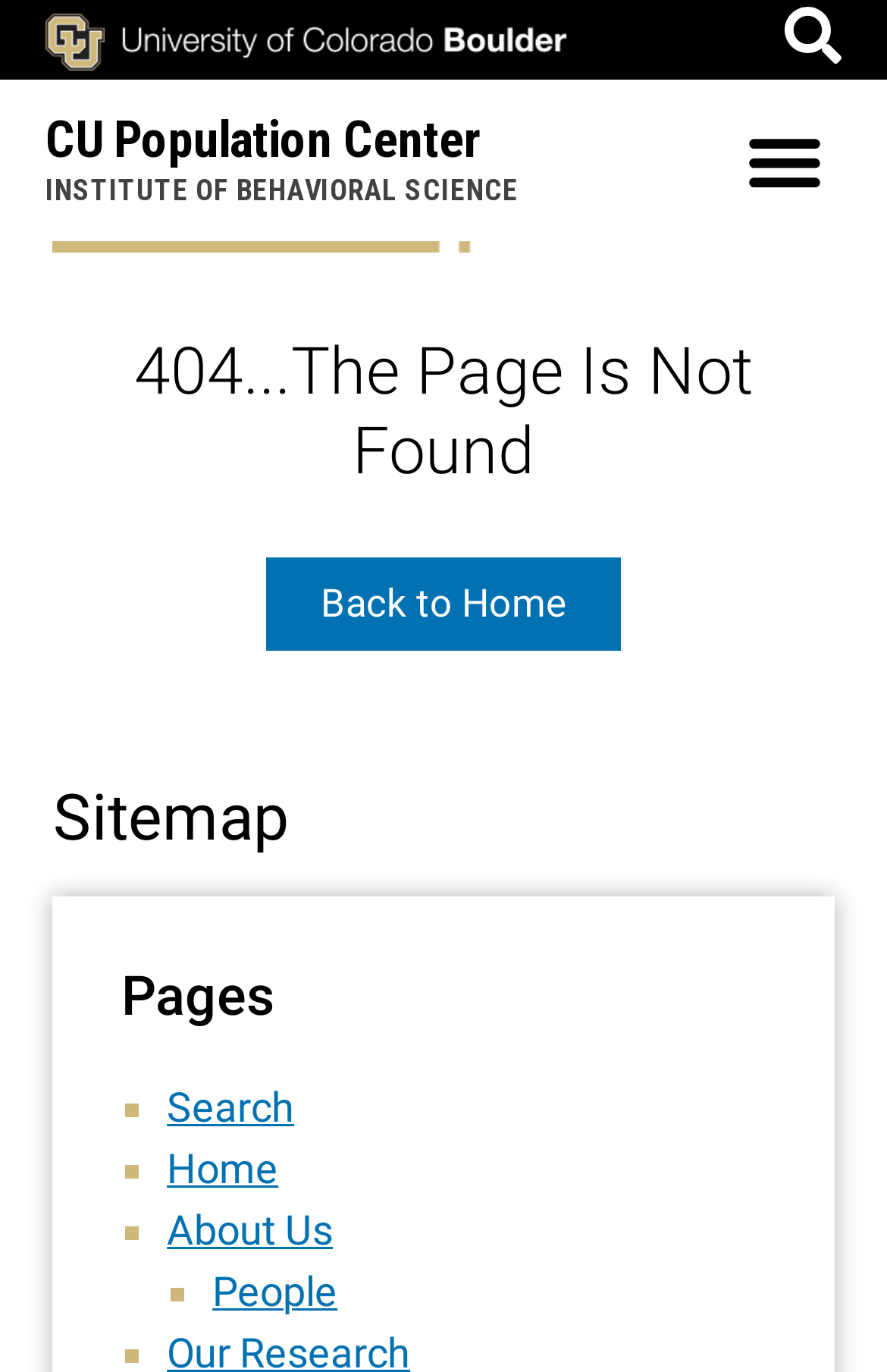Identify the bounding box coordinates for the element that needs to be clicked to fulfill this instruction: "go back to home". Provide the coordinates in the format of four float numbers between 0 and 1: [left, top, right, bottom].

[0.3, 0.406, 0.7, 0.474]